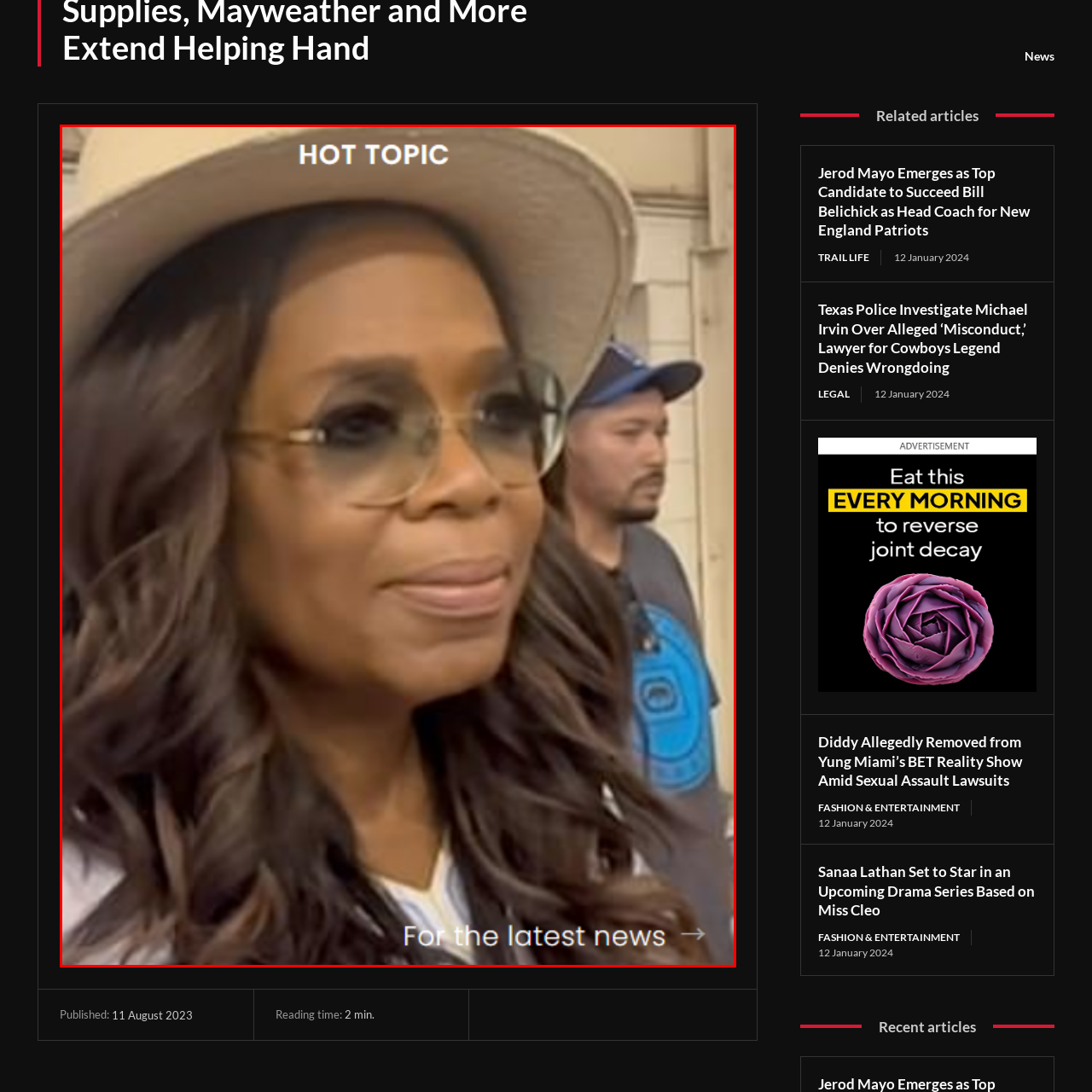Refer to the image encased in the red bounding box and answer the subsequent question with a single word or phrase:
Is the background of the image indoors?

No